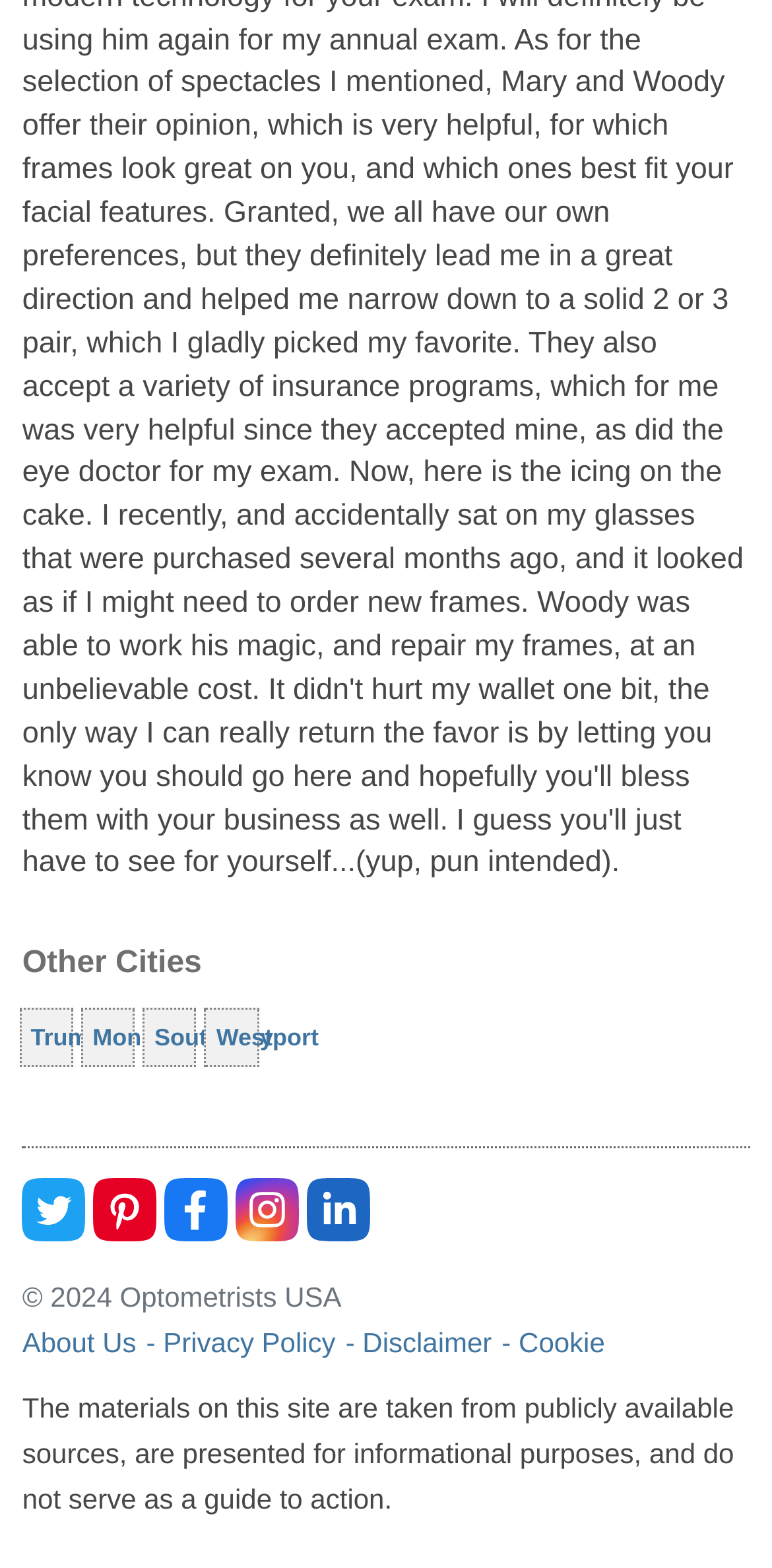Specify the bounding box coordinates (top-left x, top-left y, bottom-right x, bottom-right y) of the UI element in the screenshot that matches this description: About Us

[0.029, 0.846, 0.201, 0.867]